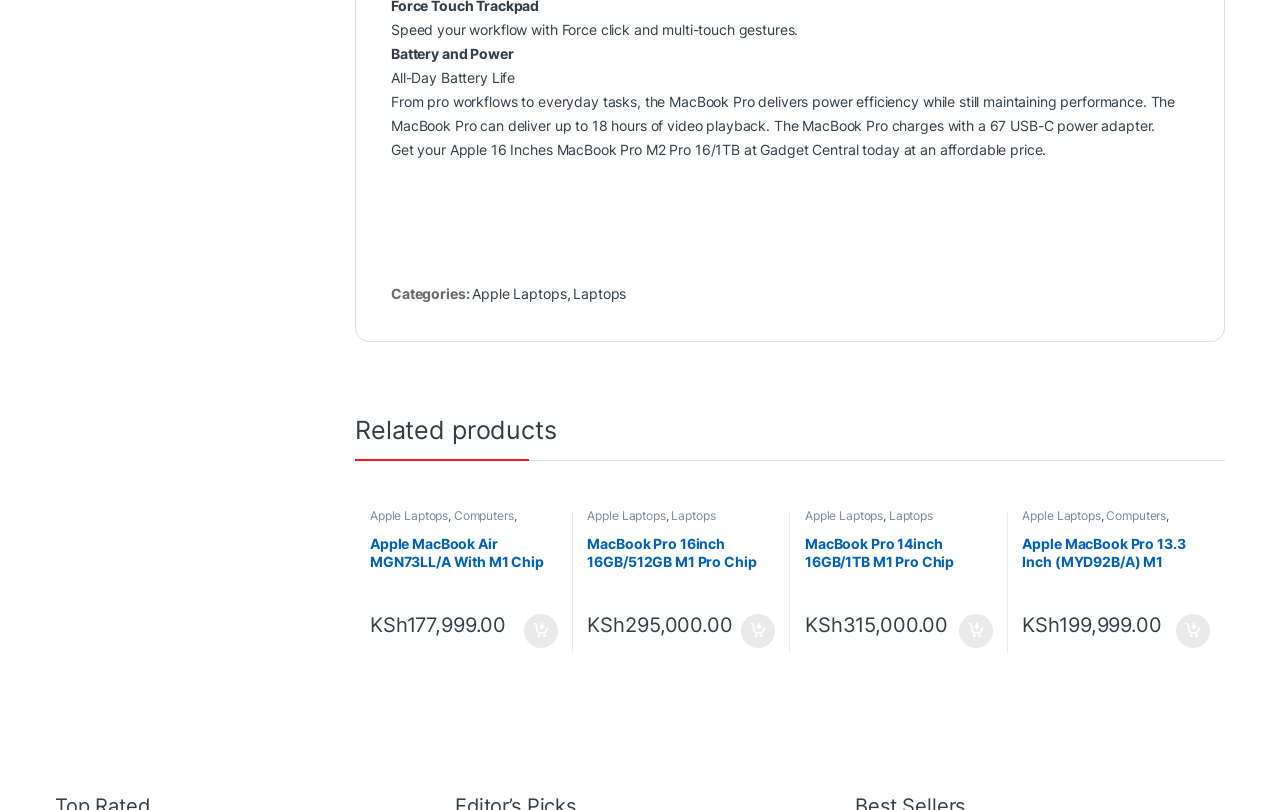Kindly determine the bounding box coordinates for the clickable area to achieve the given instruction: "Click on 'Gadget Central'".

[0.594, 0.175, 0.671, 0.196]